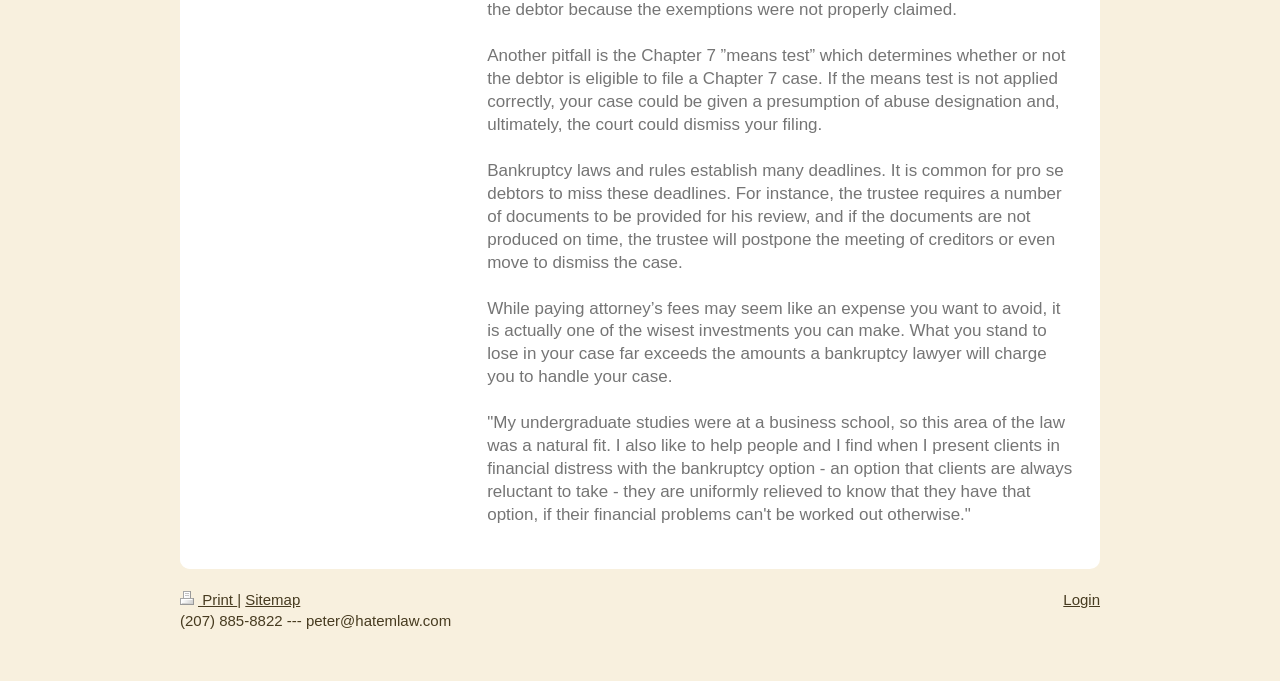Extract the bounding box coordinates for the described element: "Sitemap". The coordinates should be represented as four float numbers between 0 and 1: [left, top, right, bottom].

[0.192, 0.868, 0.235, 0.893]